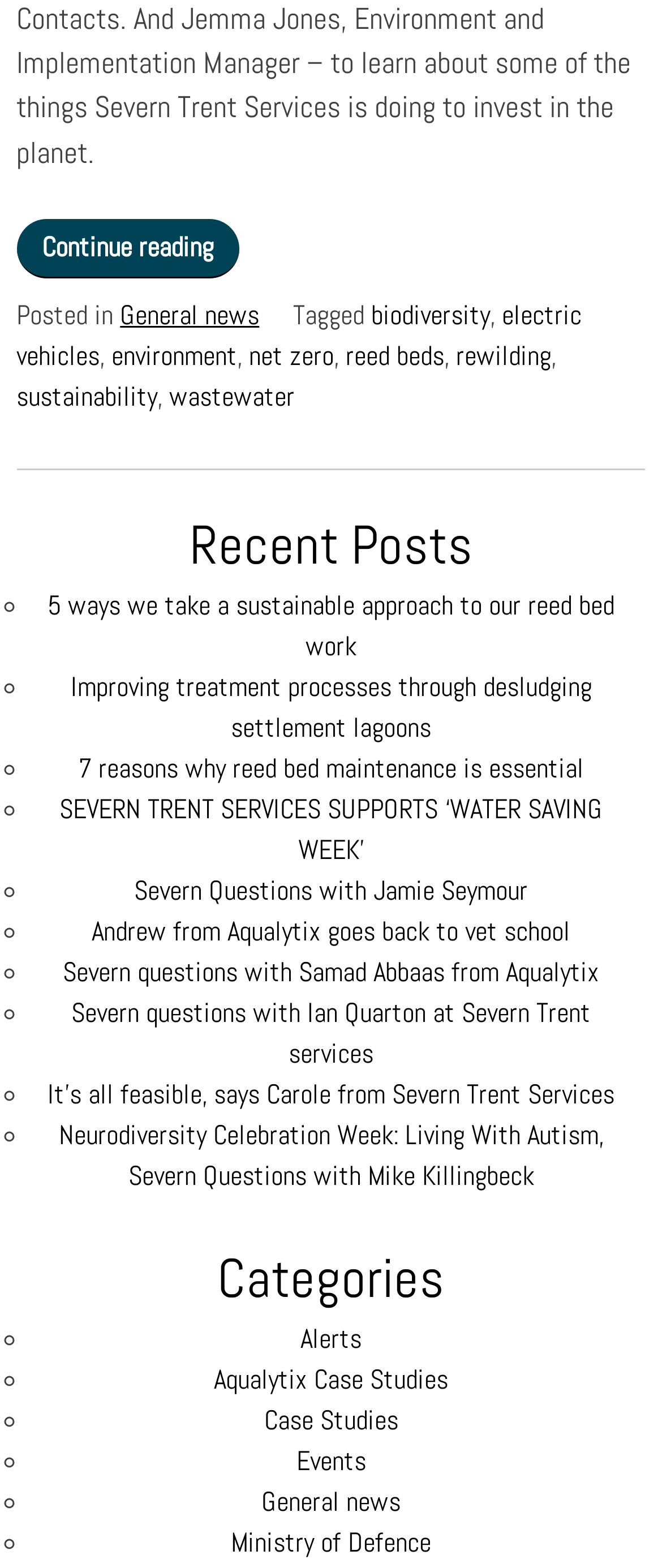How many recent posts are there?
Make sure to answer the question with a detailed and comprehensive explanation.

I counted the number of recent posts in the 'Recent Posts' section. I found 10 posts, each with a list marker and a link to the post.